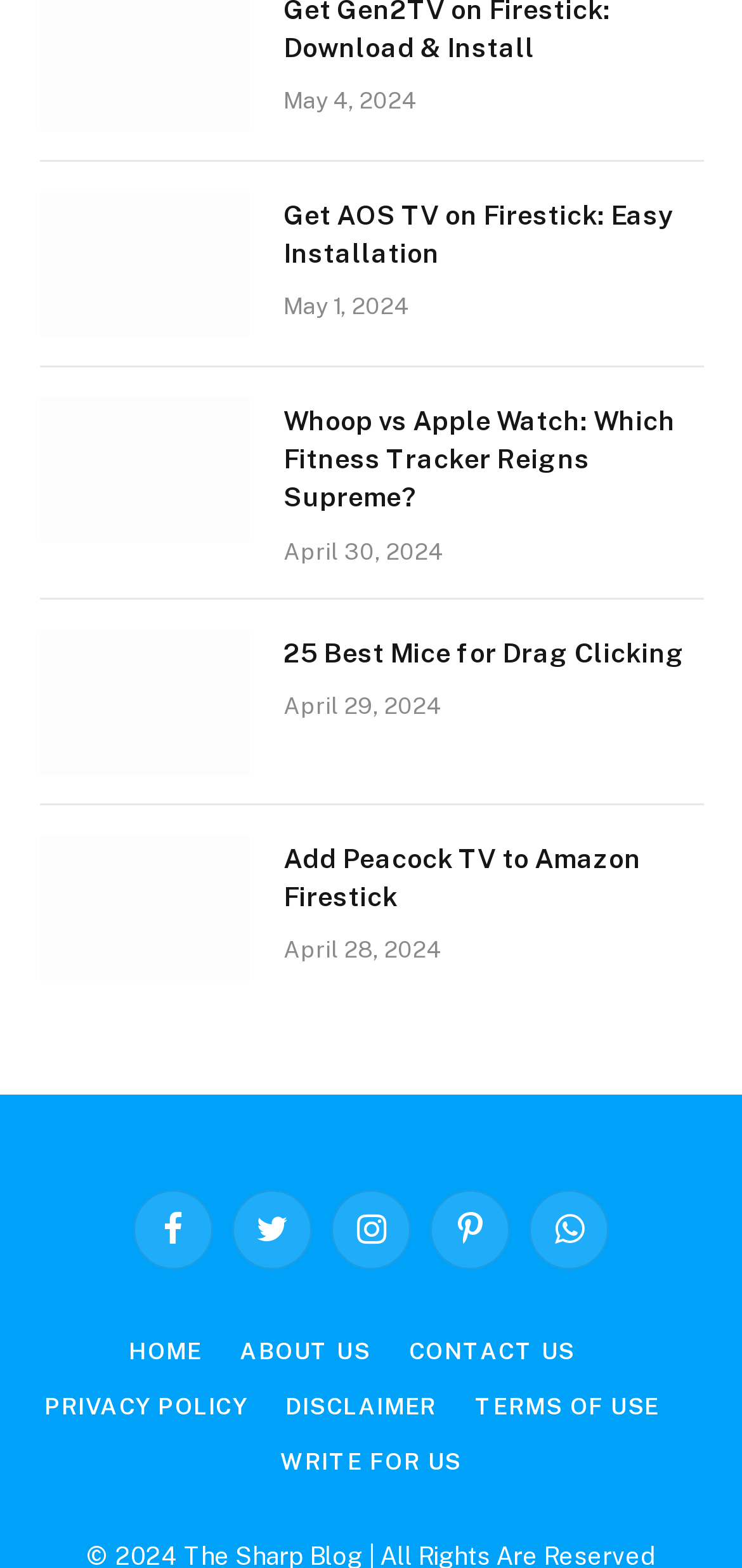Please answer the following question using a single word or phrase: 
What is the title of the second article?

Whoop vs Apple Watch